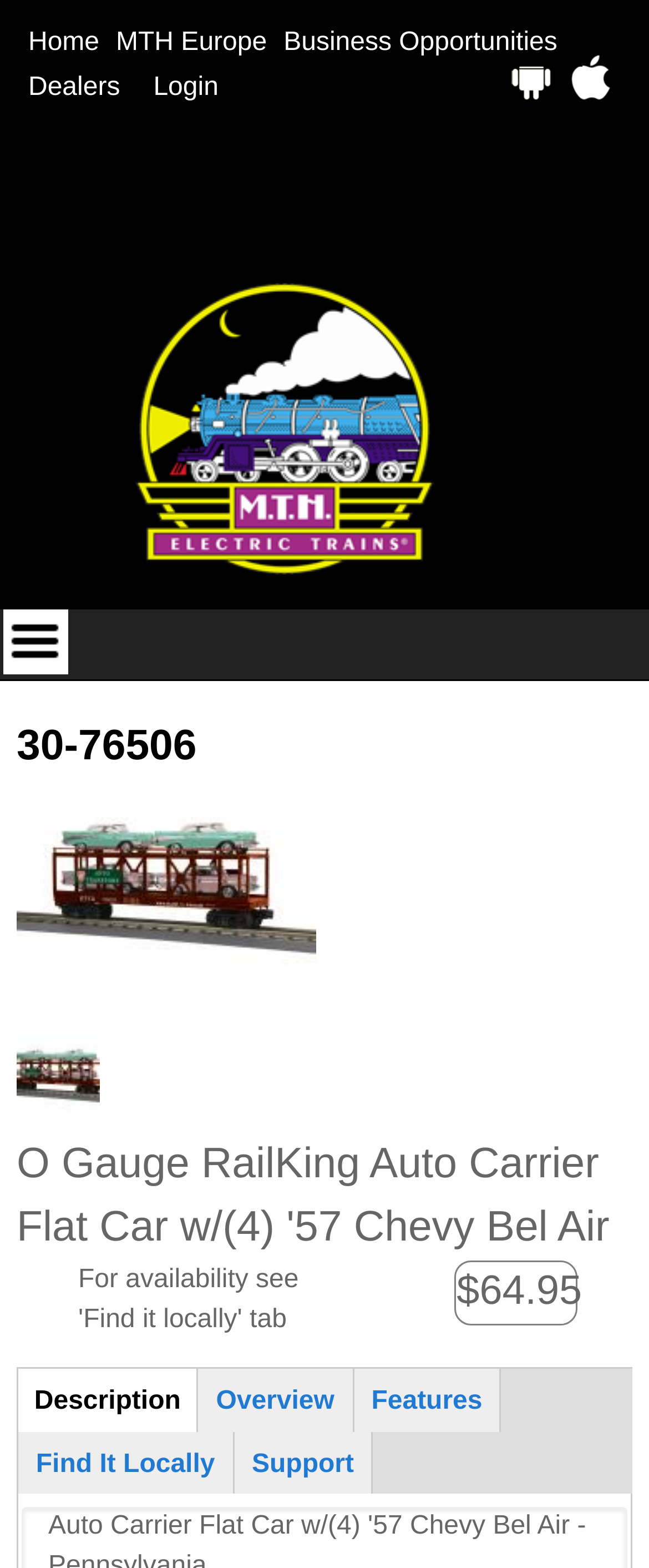What are the tabs available for product information?
Please give a detailed and elaborate answer to the question based on the image.

The tabs available for product information are obtained from the link elements 'Description (active tab)', 'Overview', and 'Features' which are child elements of the 'Product Information' heading.